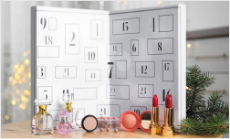Offer a detailed narrative of what is shown in the image.

The image features a beautifully styled advent calendar, showcasing an array of festive compartments numbered from 1 to 24. Each compartment is elegantly designed, hinting at a surprise waiting inside. In front of the calendar, various cosmetics are displayed, including several vibrant lipsticks, a compact blush, and small perfume bottles, all adding a luxurious appeal to the festive setup. The soft background, complemented by twinkling lights and a touch of greenery, creates a warm and inviting atmosphere, perfect for the holiday season. This advent calendar is part of a discussion on how beauty consumers are approaching innovative products during the holidays, emphasizing excitement and allure in personal care.